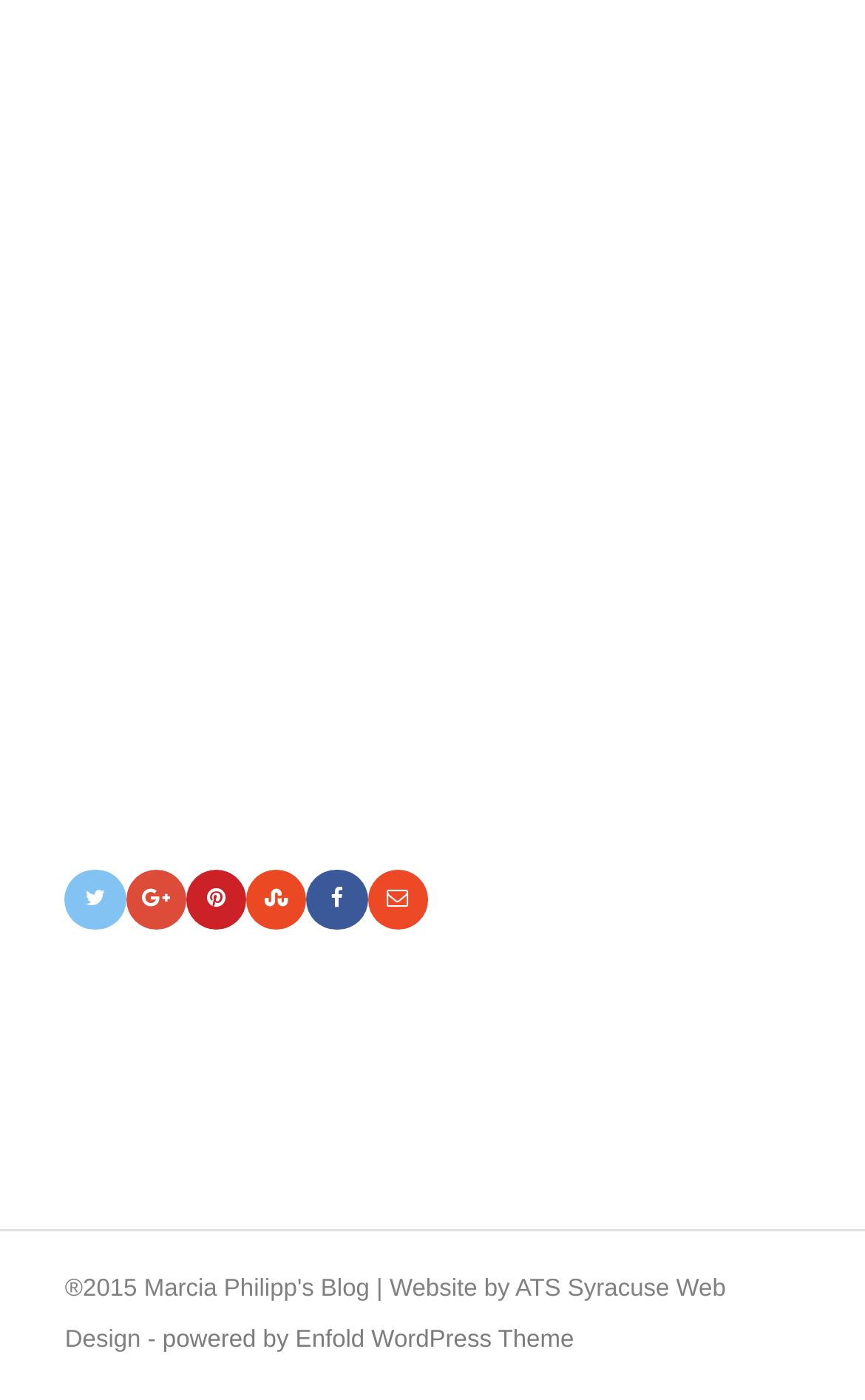What is the name of the blog?
Give a single word or phrase answer based on the content of the image.

Marcia Philipp's Blog